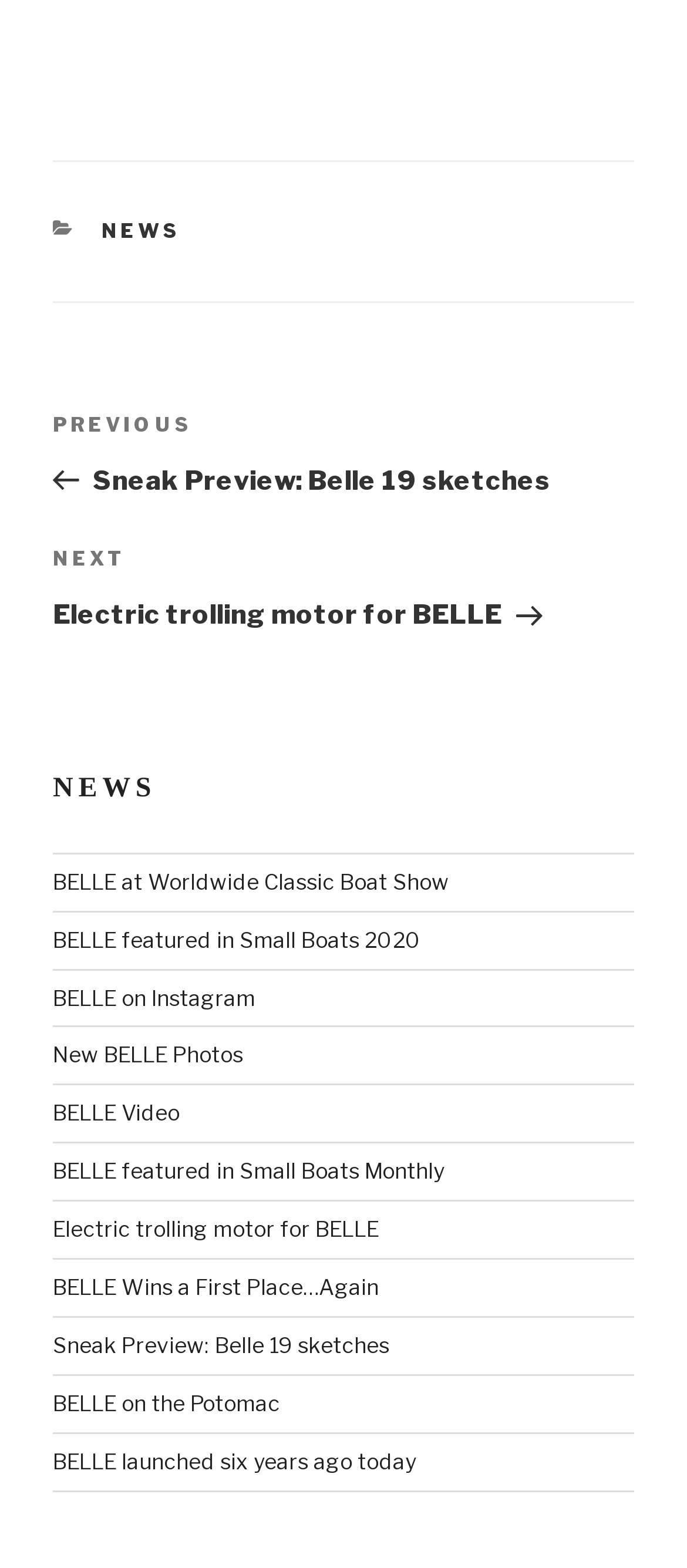Identify the bounding box coordinates of the clickable region to carry out the given instruction: "read news about BELLE at Worldwide Classic Boat Show".

[0.077, 0.554, 0.654, 0.57]